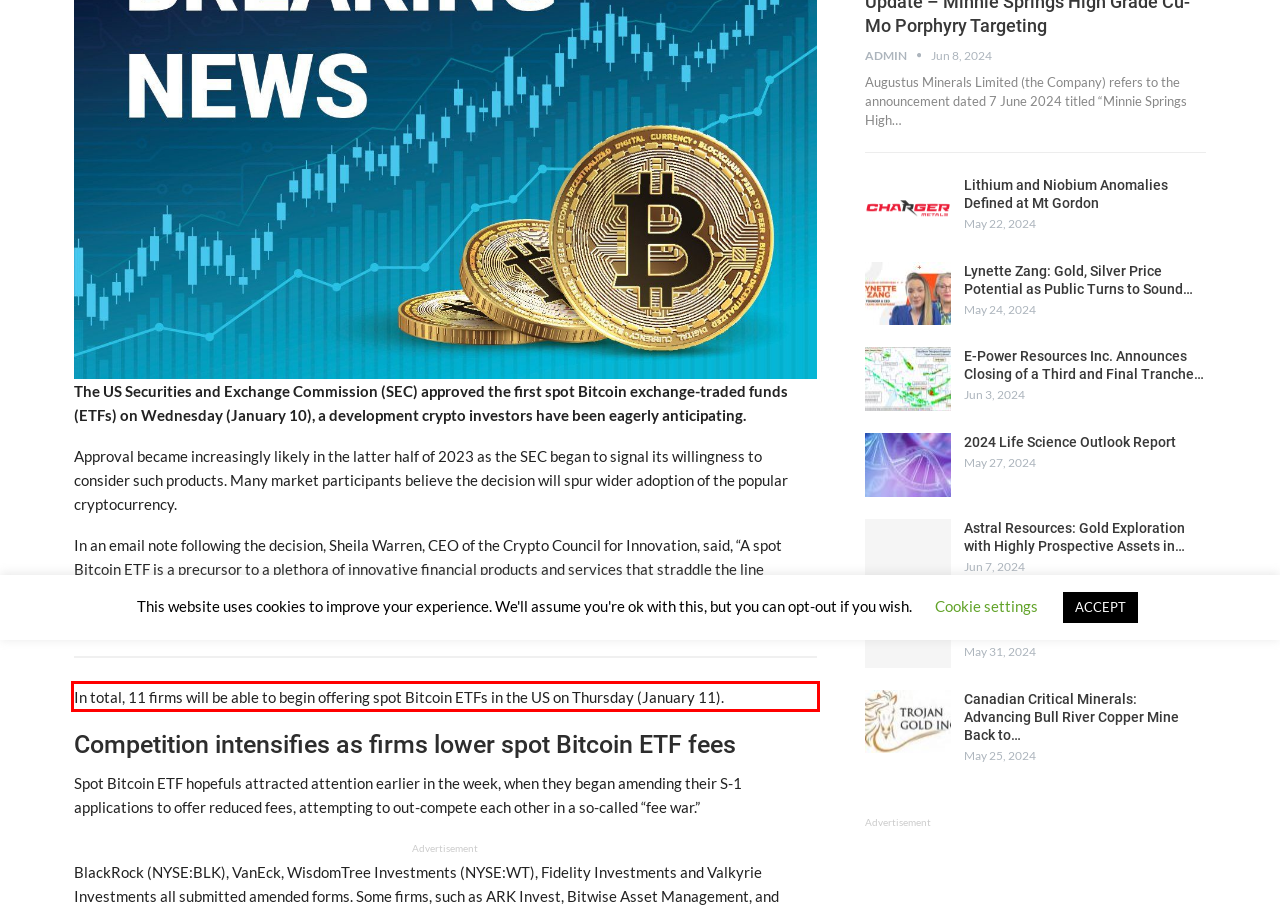You are provided with a screenshot of a webpage that includes a UI element enclosed in a red rectangle. Extract the text content inside this red rectangle.

In total, 11 firms will be able to begin offering spot Bitcoin ETFs in the US on Thursday (January 11).